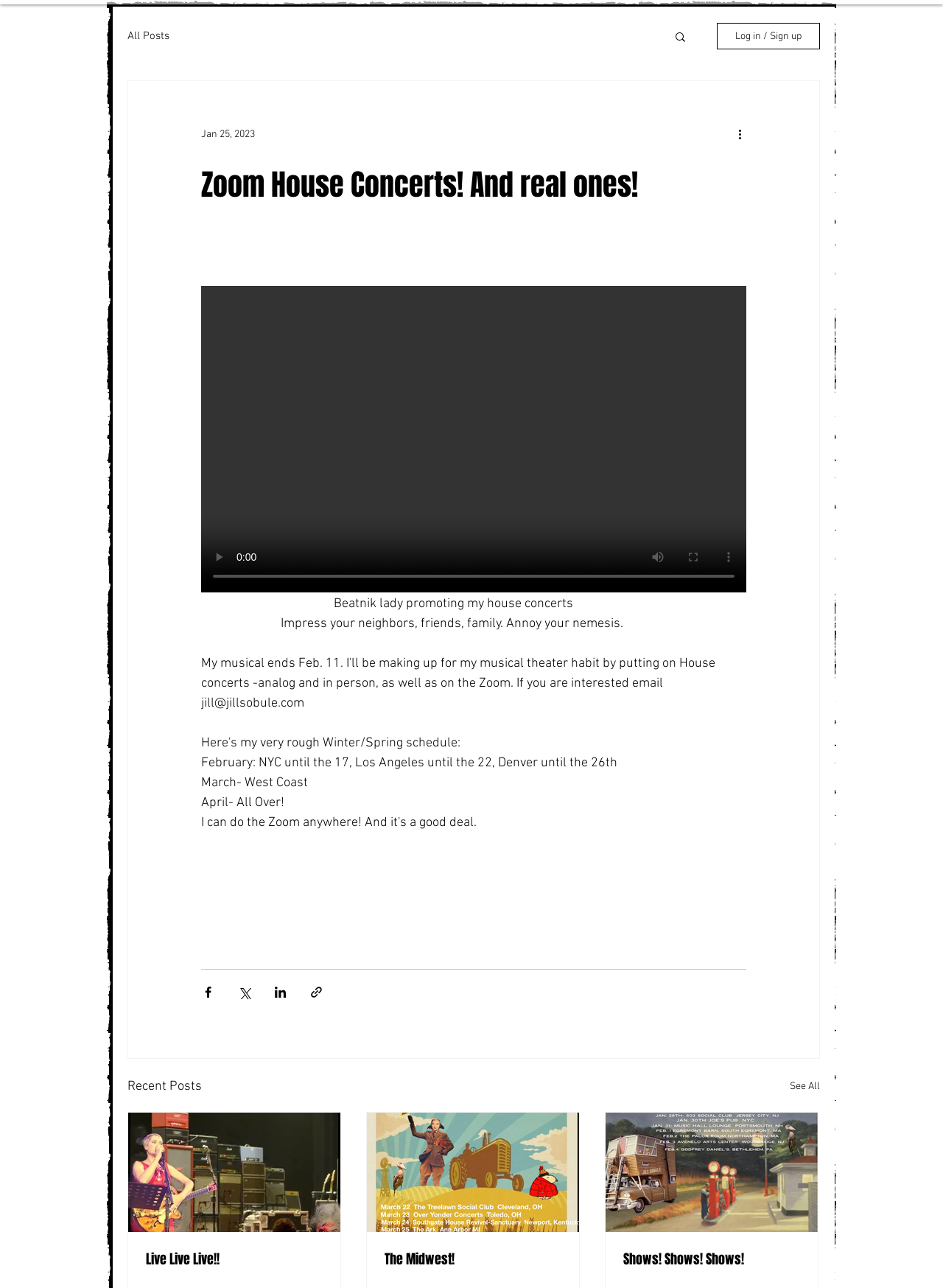What is the main heading of this webpage? Please extract and provide it.

Zoom House Concerts! And real ones!